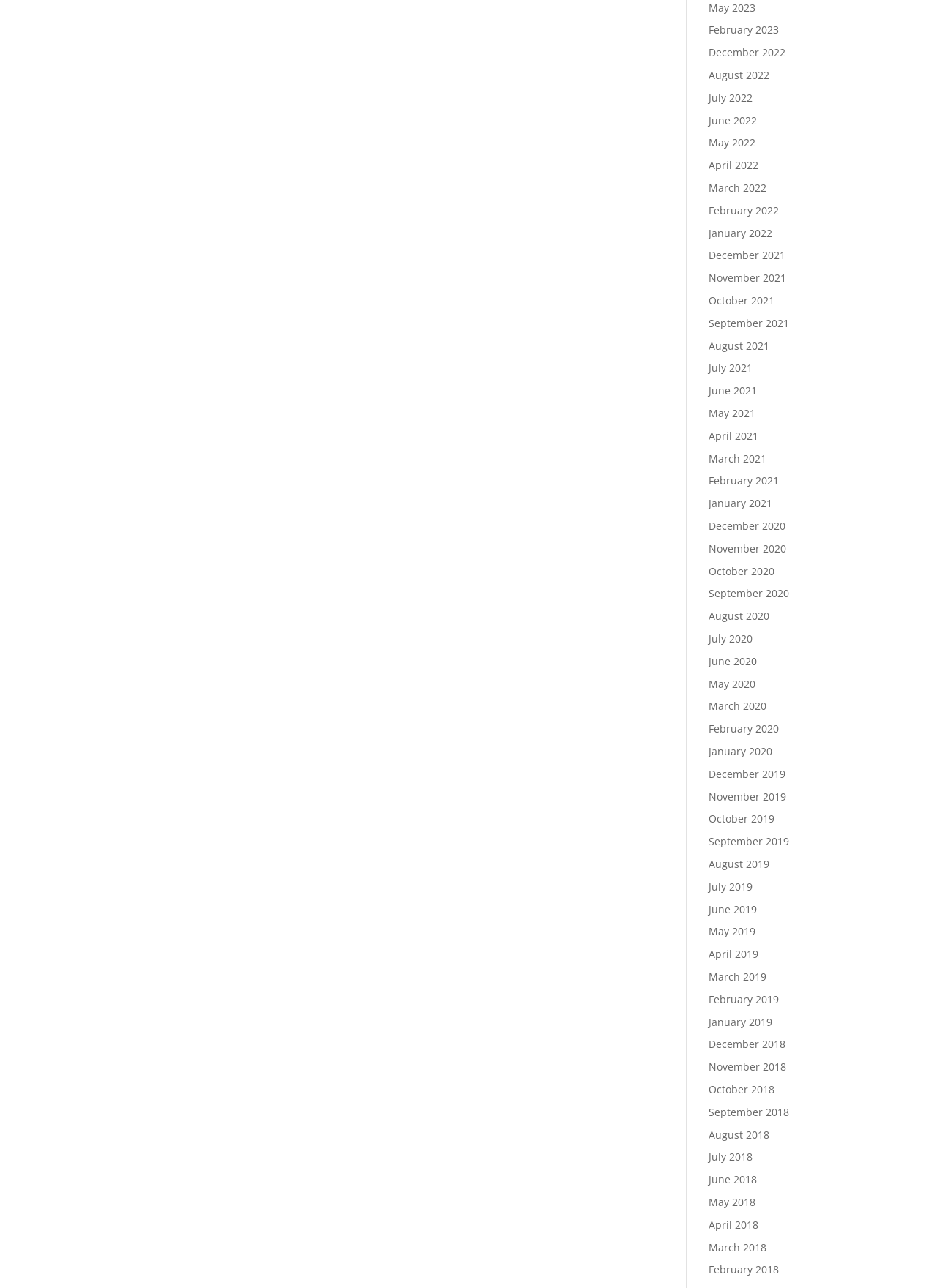Please locate the bounding box coordinates of the element that should be clicked to complete the given instruction: "view January 2019".

[0.756, 0.788, 0.824, 0.799]